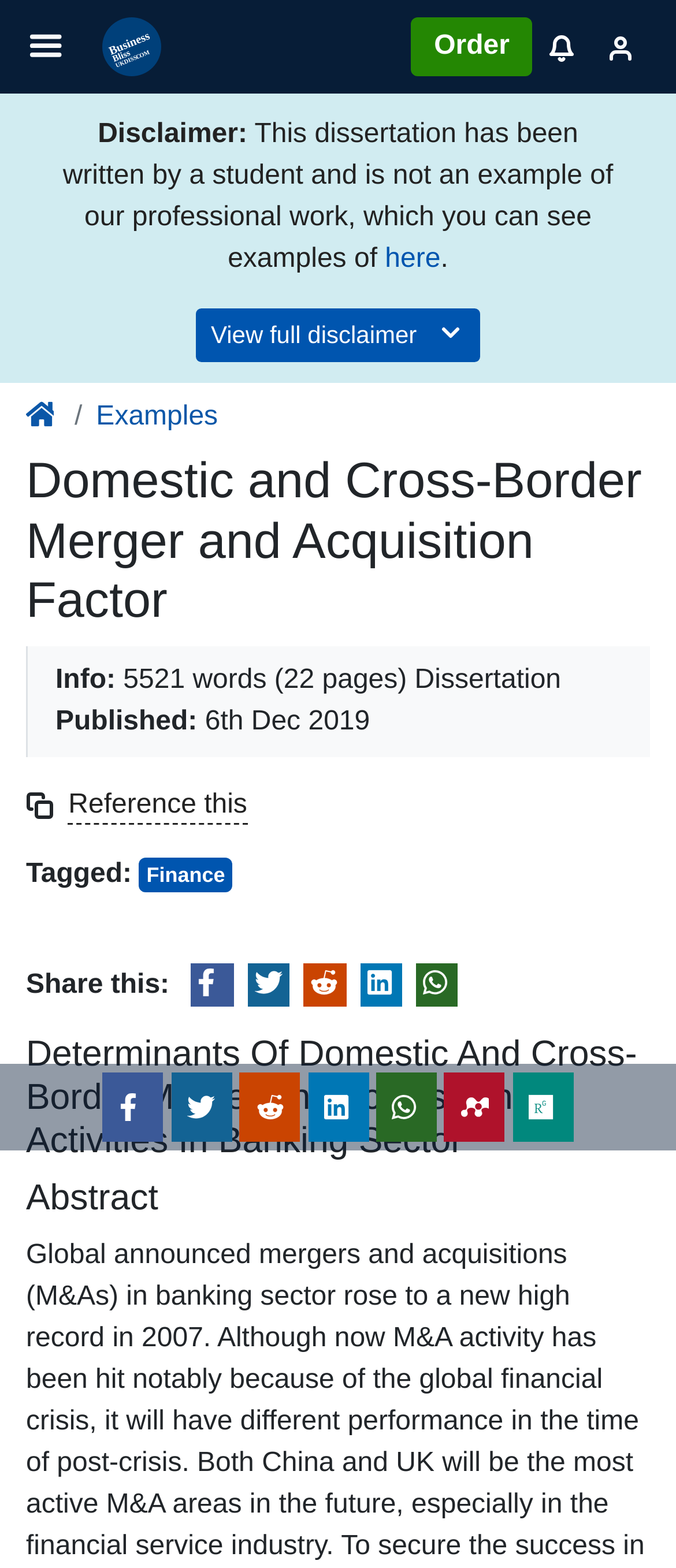Please give a succinct answer using a single word or phrase:
When was the dissertation published?

6th Dec 2019